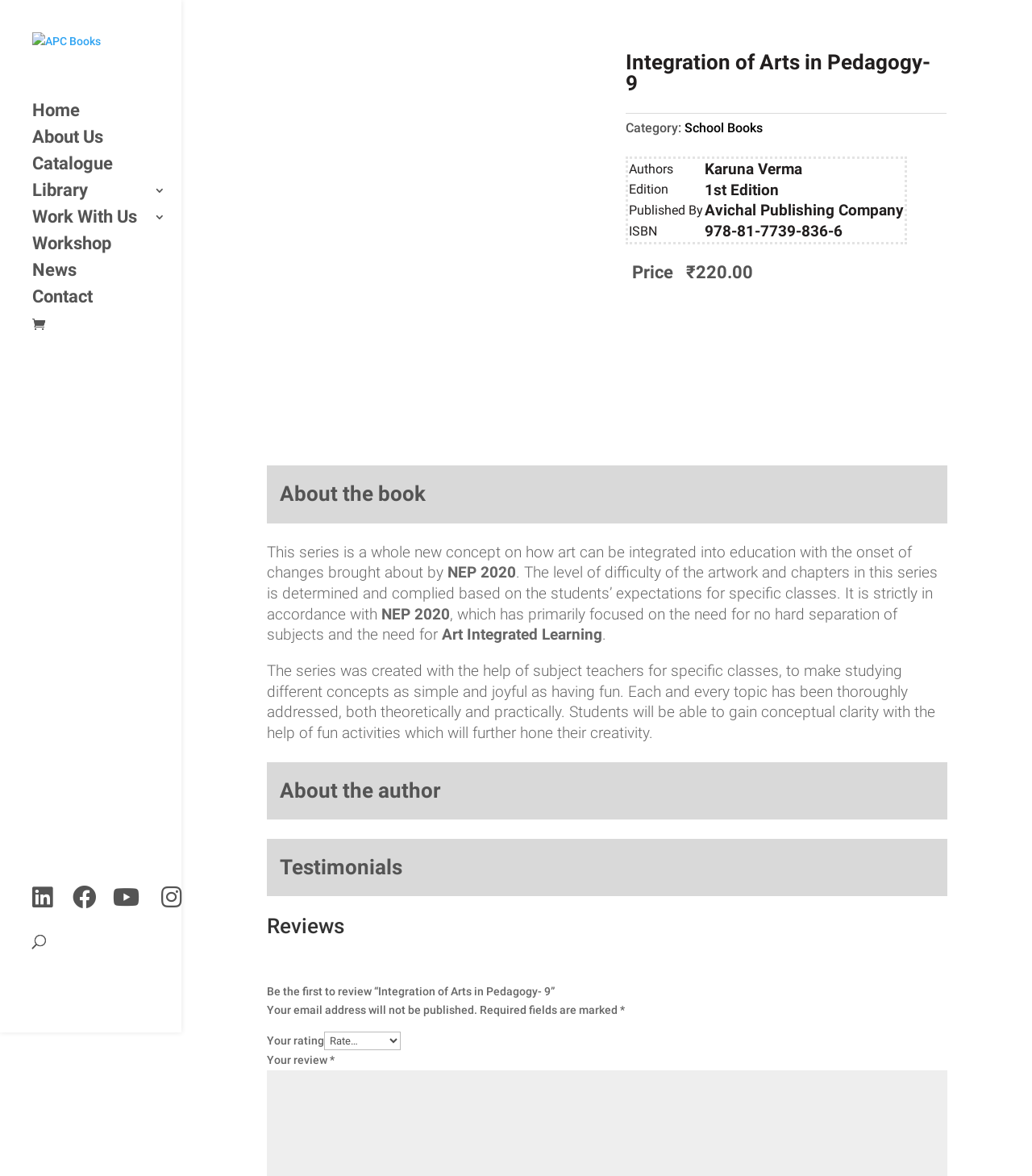Find and indicate the bounding box coordinates of the region you should select to follow the given instruction: "View the 'About Us' page".

[0.031, 0.112, 0.176, 0.134]